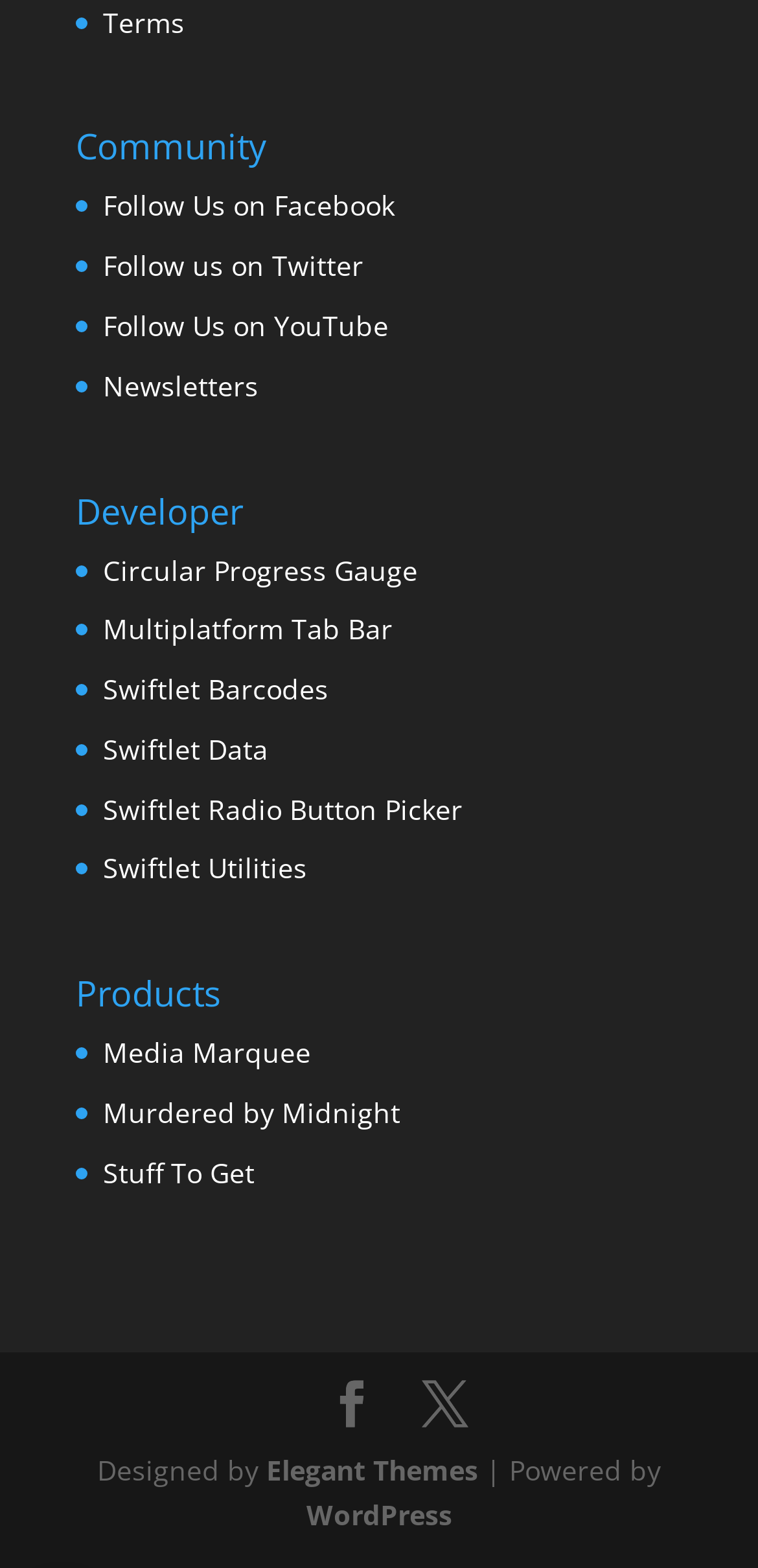Locate the bounding box coordinates of the clickable part needed for the task: "Visit Elegant Themes".

[0.351, 0.925, 0.631, 0.949]